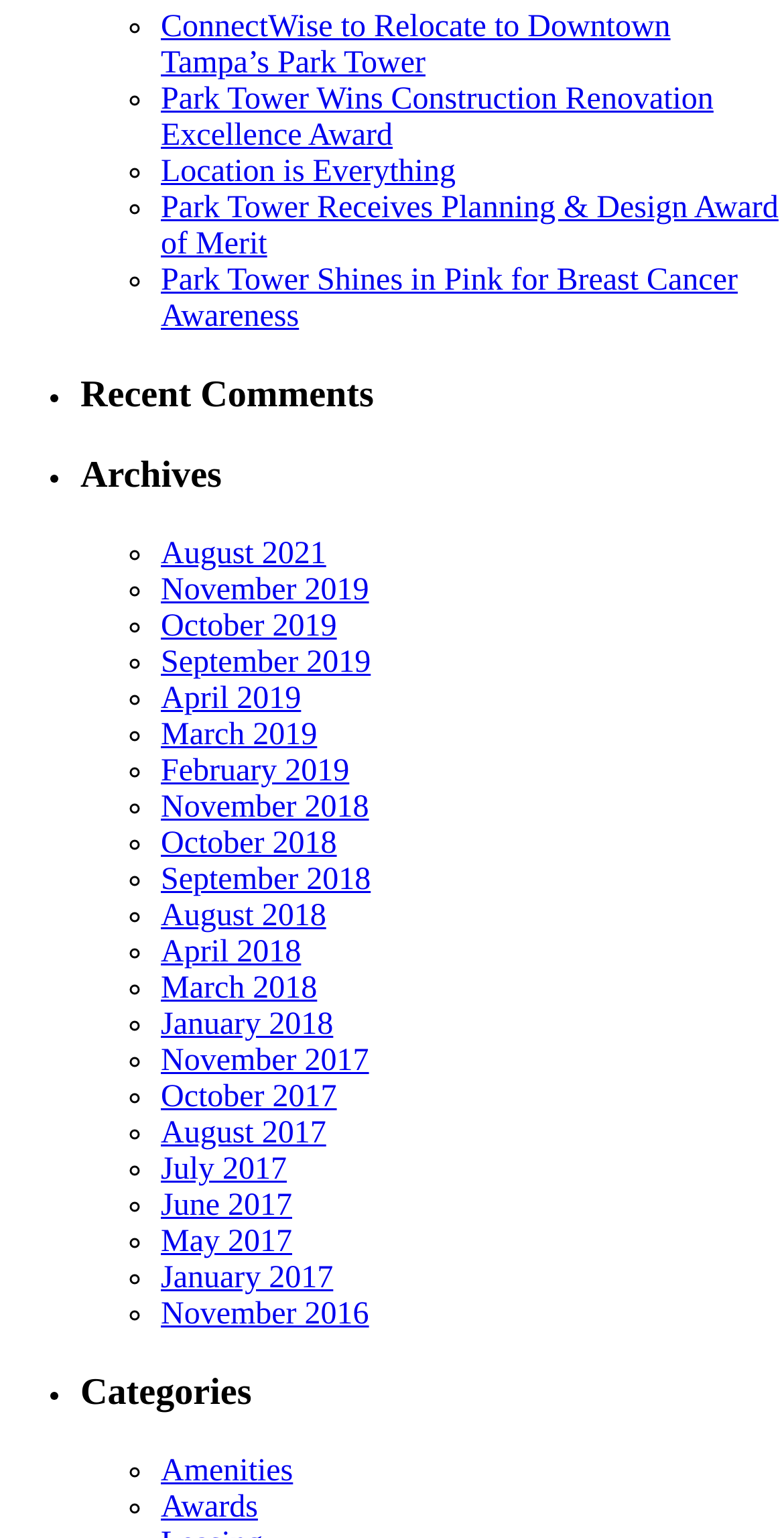Please identify the bounding box coordinates of the clickable region that I should interact with to perform the following instruction: "View recent comments". The coordinates should be expressed as four float numbers between 0 and 1, i.e., [left, top, right, bottom].

[0.103, 0.243, 1.0, 0.272]